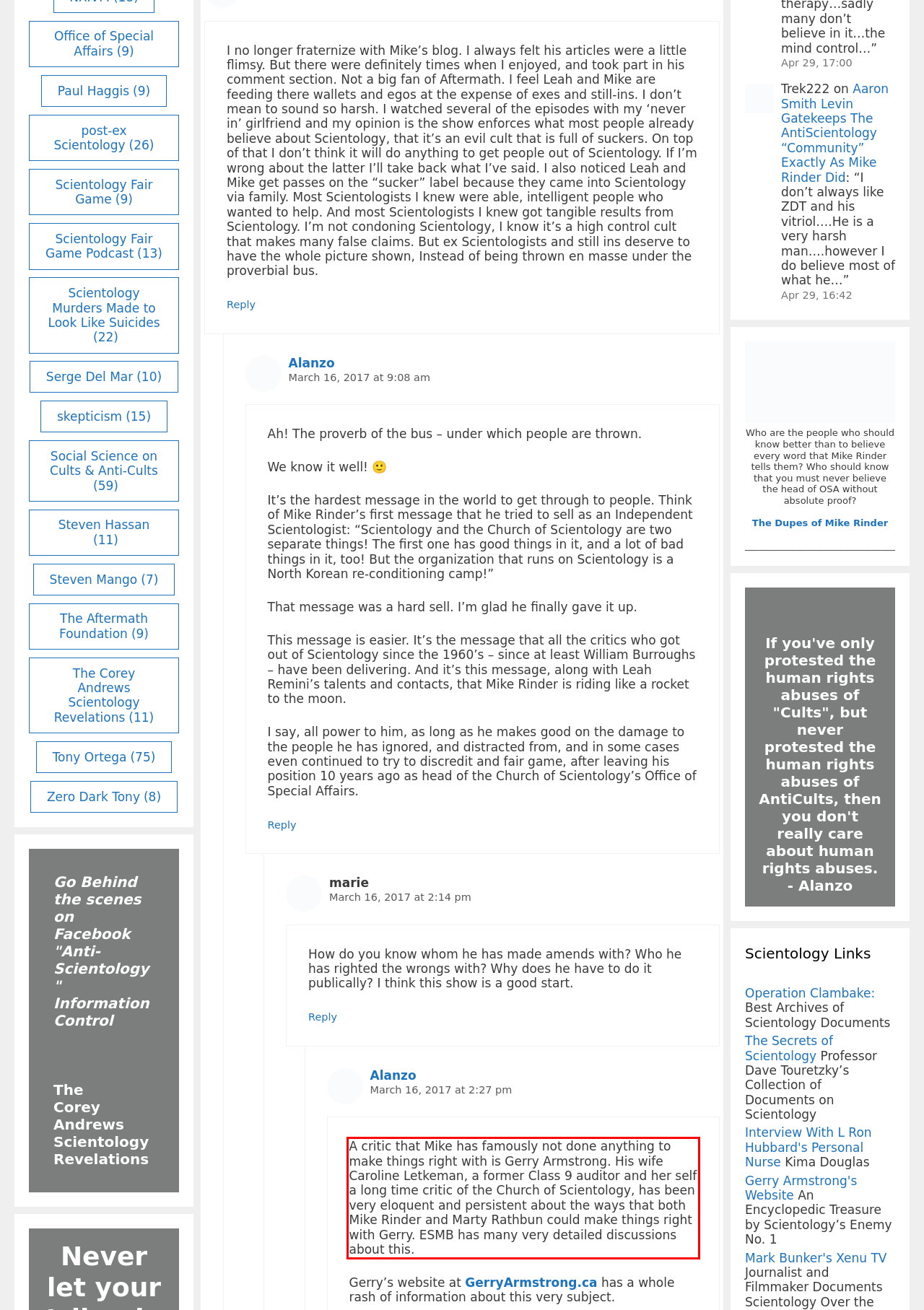You are looking at a screenshot of a webpage with a red rectangle bounding box. Use OCR to identify and extract the text content found inside this red bounding box.

A critic that Mike has famously not done anything to make things right with is Gerry Armstrong. His wife Caroline Letkeman, a former Class 9 auditor and her self a long time critic of the Church of Scientology, has been very eloquent and persistent about the ways that both Mike Rinder and Marty Rathbun could make things right with Gerry. ESMB has many very detailed discussions about this.